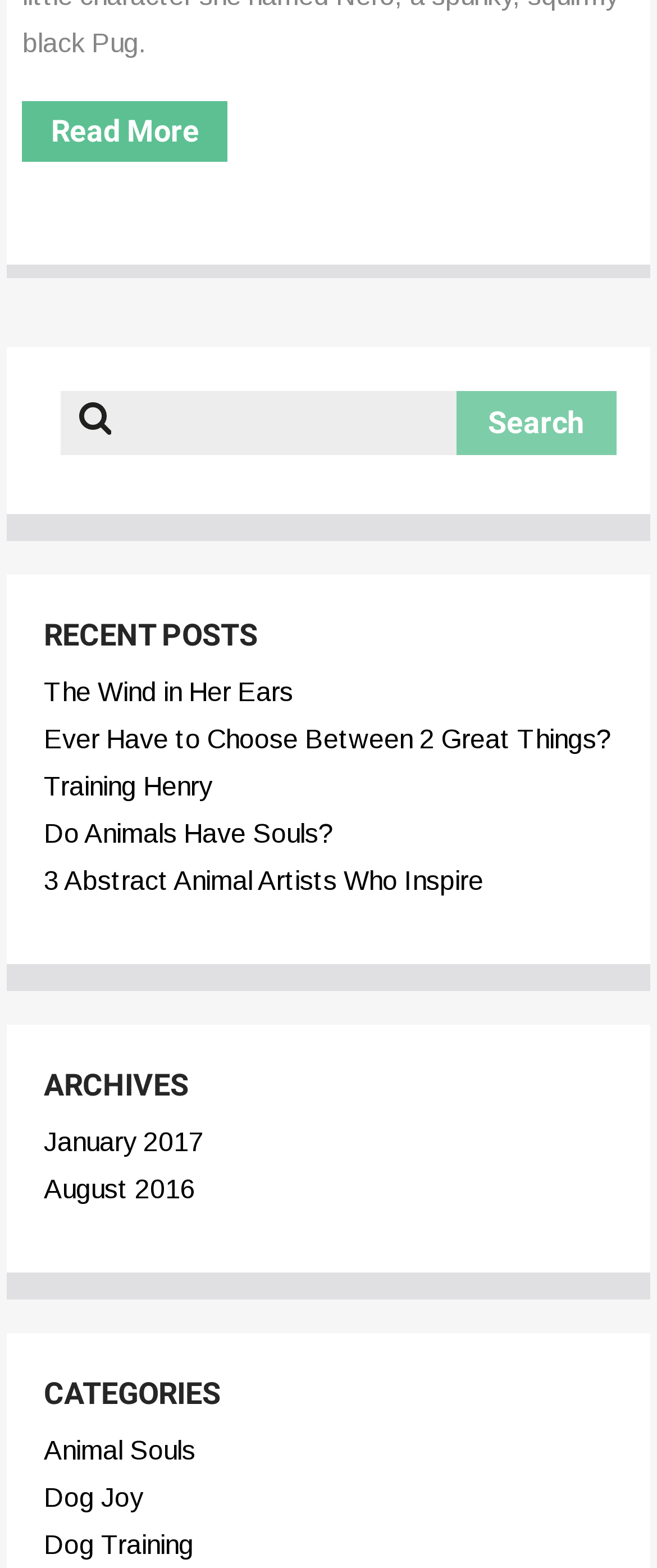Using the element description: "The Wind in Her Ears", determine the bounding box coordinates for the specified UI element. The coordinates should be four float numbers between 0 and 1, [left, top, right, bottom].

[0.066, 0.432, 0.446, 0.45]